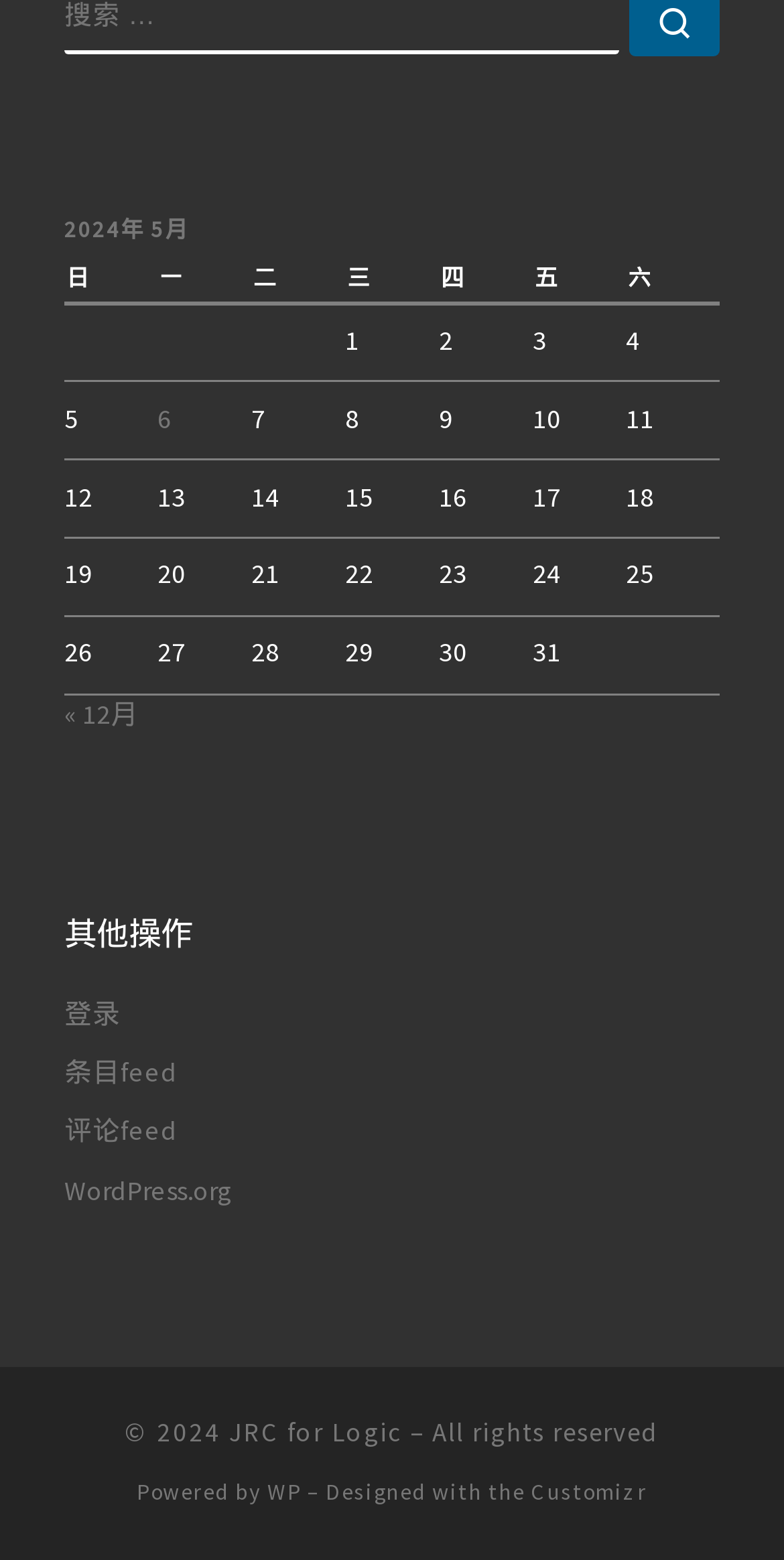Provide the bounding box coordinates of the section that needs to be clicked to accomplish the following instruction: "Go to the previous month."

[0.082, 0.445, 0.177, 0.472]